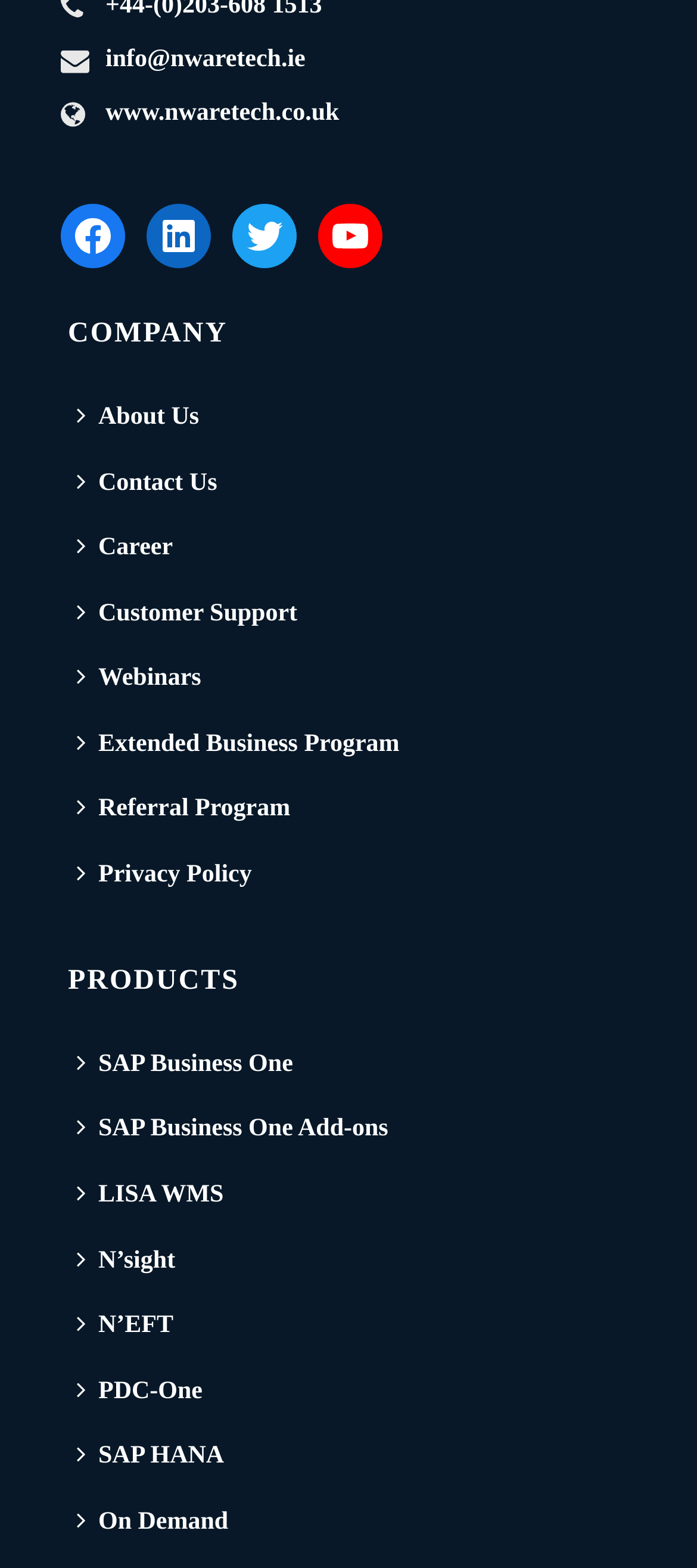Identify the bounding box coordinates for the element you need to click to achieve the following task: "Visit Facebook page". Provide the bounding box coordinates as four float numbers between 0 and 1, in the form [left, top, right, bottom].

[0.087, 0.131, 0.179, 0.172]